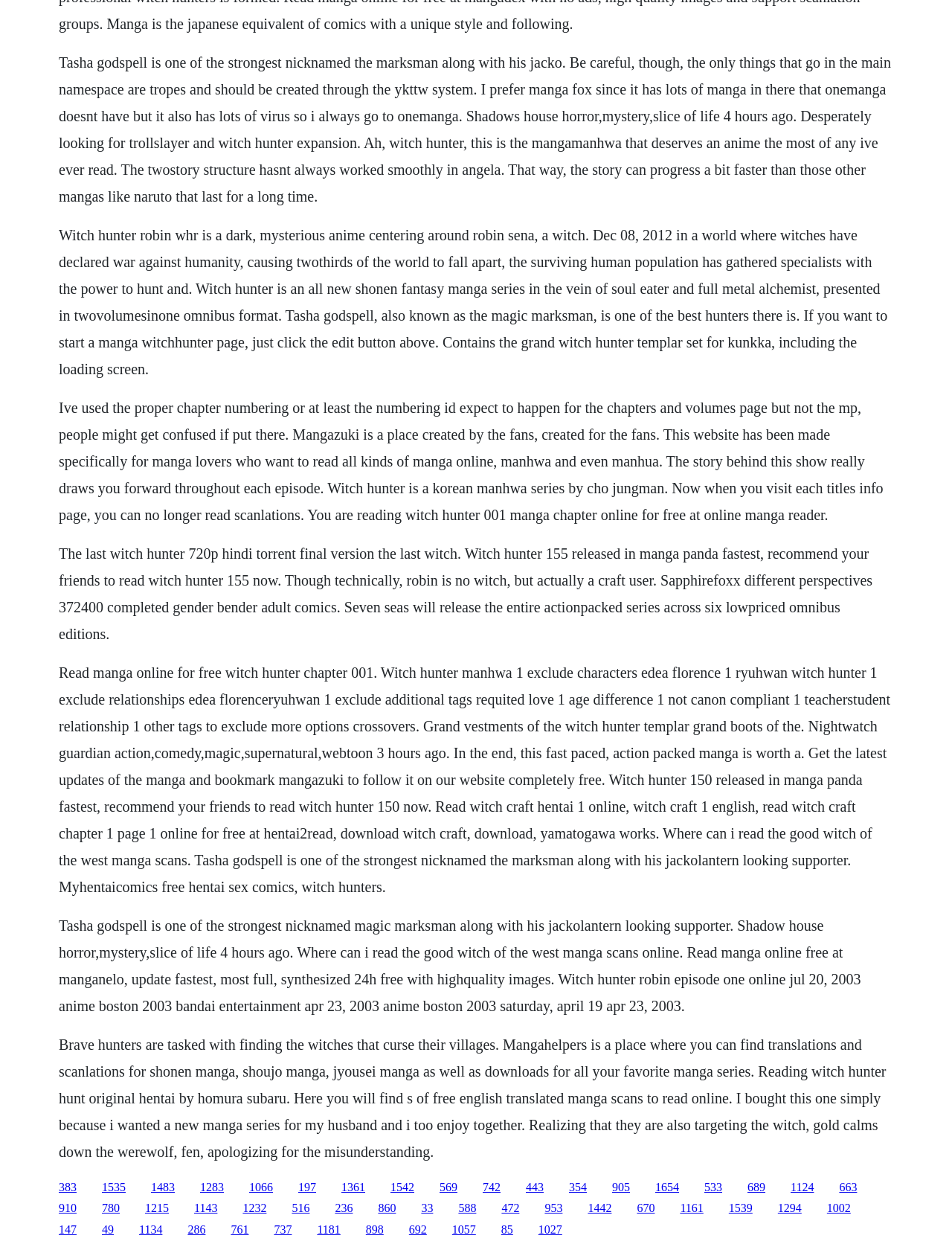Where can I read Witch Hunter online?
Provide an in-depth and detailed explanation in response to the question.

The webpage mentions that Mangazuki is a website where you can read Witch Hunter online, and it also provides links to specific chapters of the manga series.